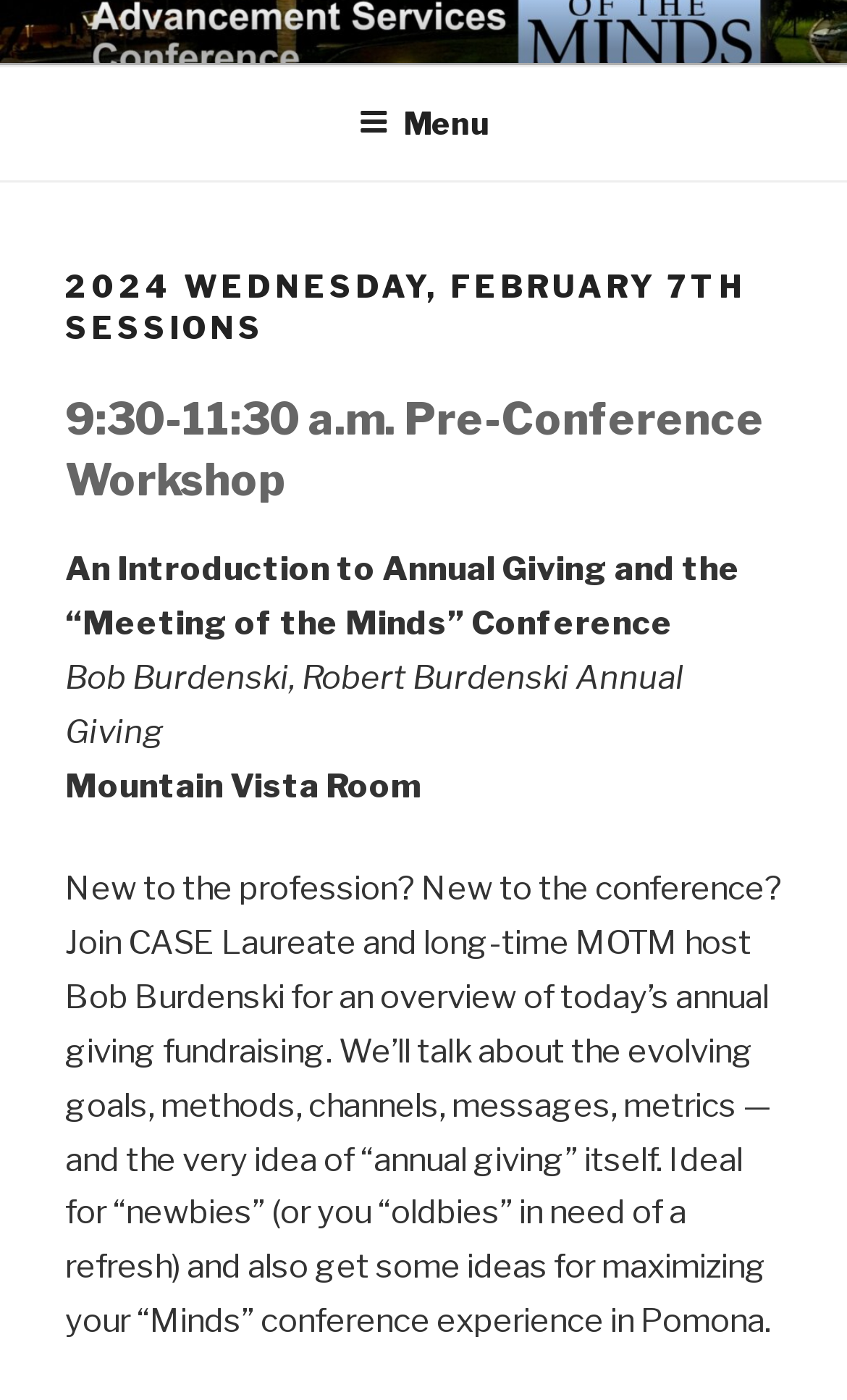Please reply to the following question with a single word or a short phrase:
What is the date of the conference?

Feb 7-9